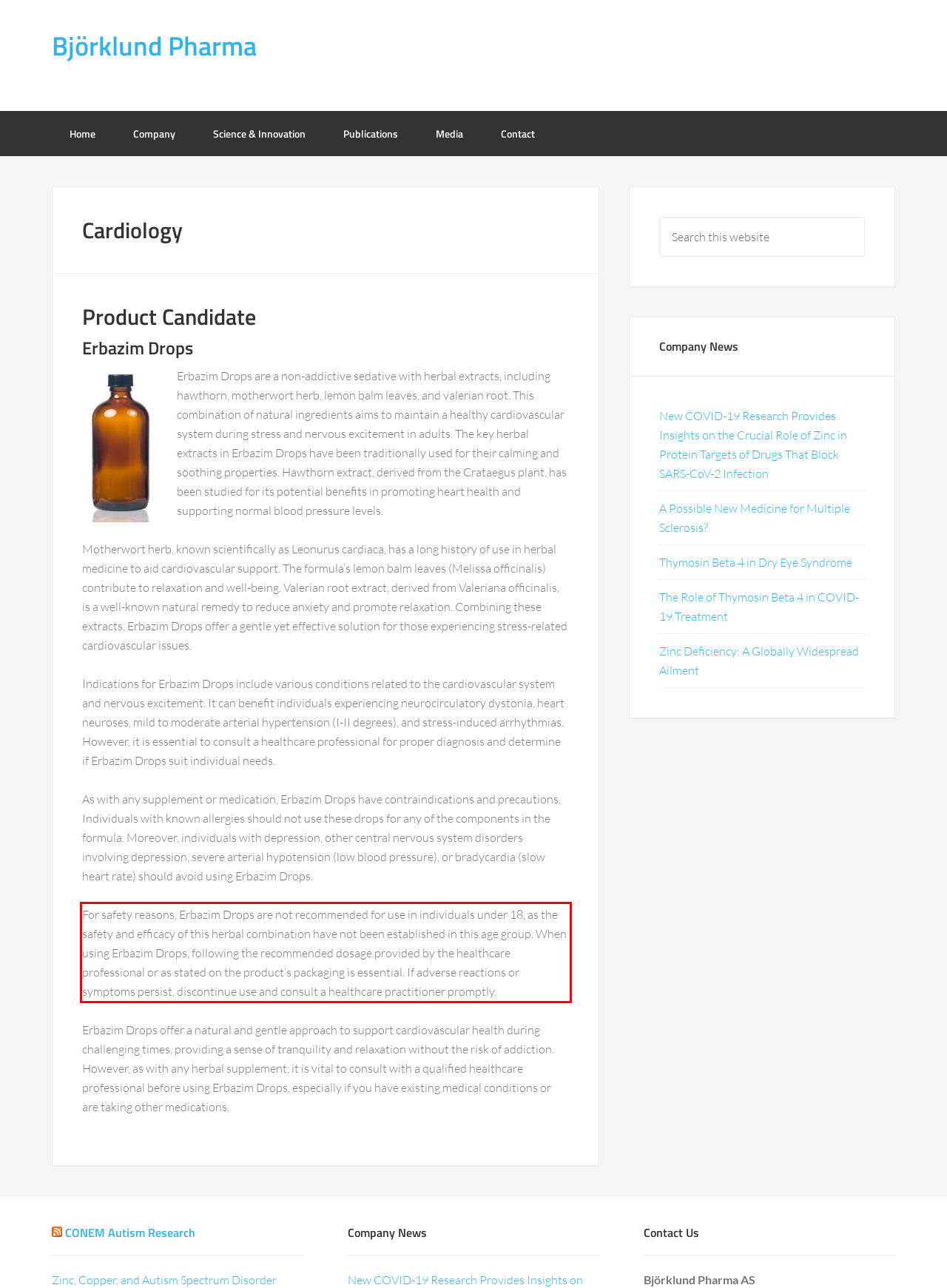Given a screenshot of a webpage, locate the red bounding box and extract the text it encloses.

For safety reasons, Erbazim Drops are not recommended for use in individuals under 18, as the safety and efficacy of this herbal combination have not been established in this age group. When using Erbazim Drops, following the recommended dosage provided by the healthcare professional or as stated on the product’s packaging is essential. If adverse reactions or symptoms persist, discontinue use and consult a healthcare practitioner promptly.